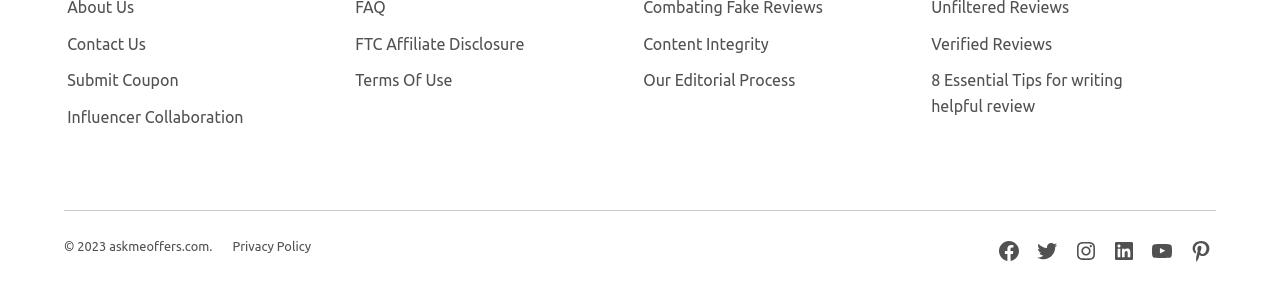How many links are provided in the footer section?
Using the details shown in the screenshot, provide a comprehensive answer to the question.

The footer section contains 11 links, including 'Contact Us', 'Submit Coupon', 'Influencer Collaboration', and others, which can be used to access various pages and information on the website.